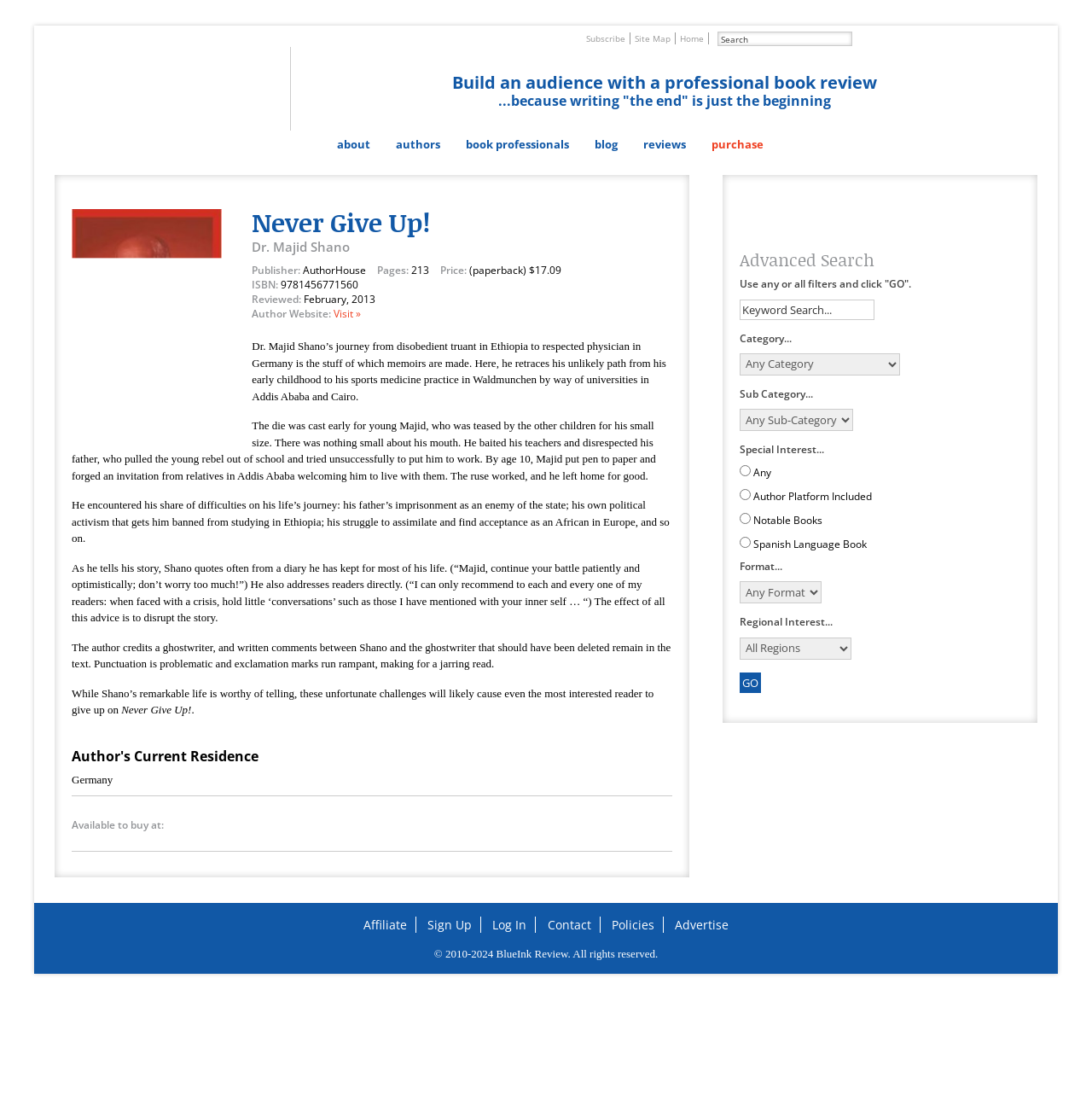What is the price of the book?
Refer to the screenshot and answer in one word or phrase.

$17.09